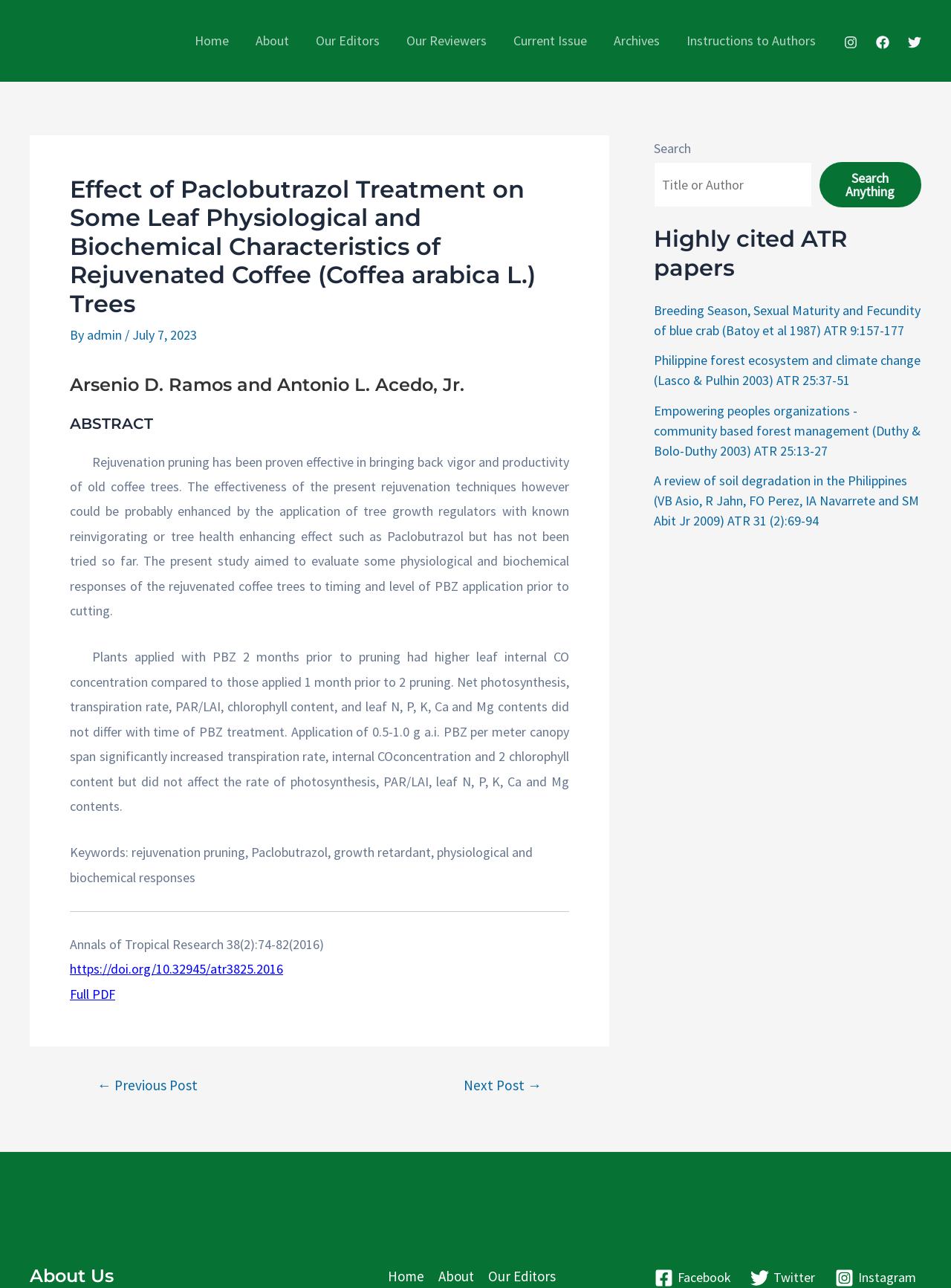Please determine the bounding box coordinates for the element that should be clicked to follow these instructions: "View the 'Full PDF' of the article".

[0.073, 0.765, 0.121, 0.778]